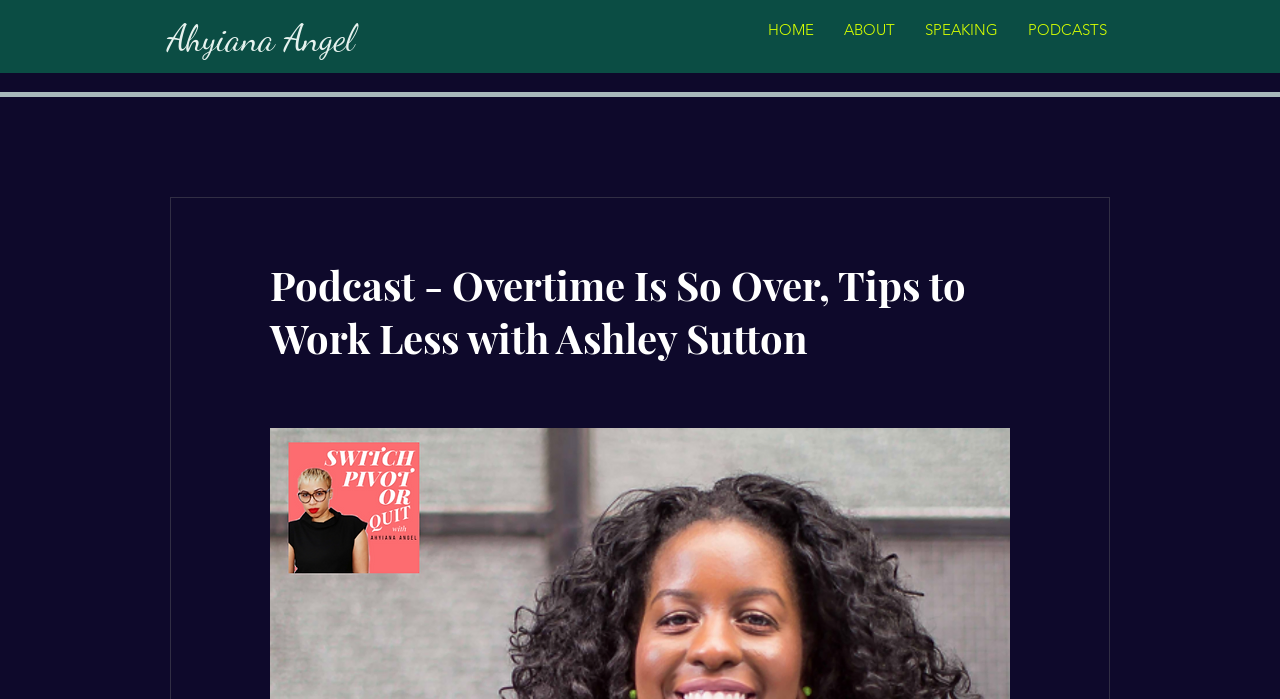Using the elements shown in the image, answer the question comprehensively: What is the name of the person linked?

I found a link element with the text 'Ahyiana Angel' which suggests that it is a link to a person's profile or page.